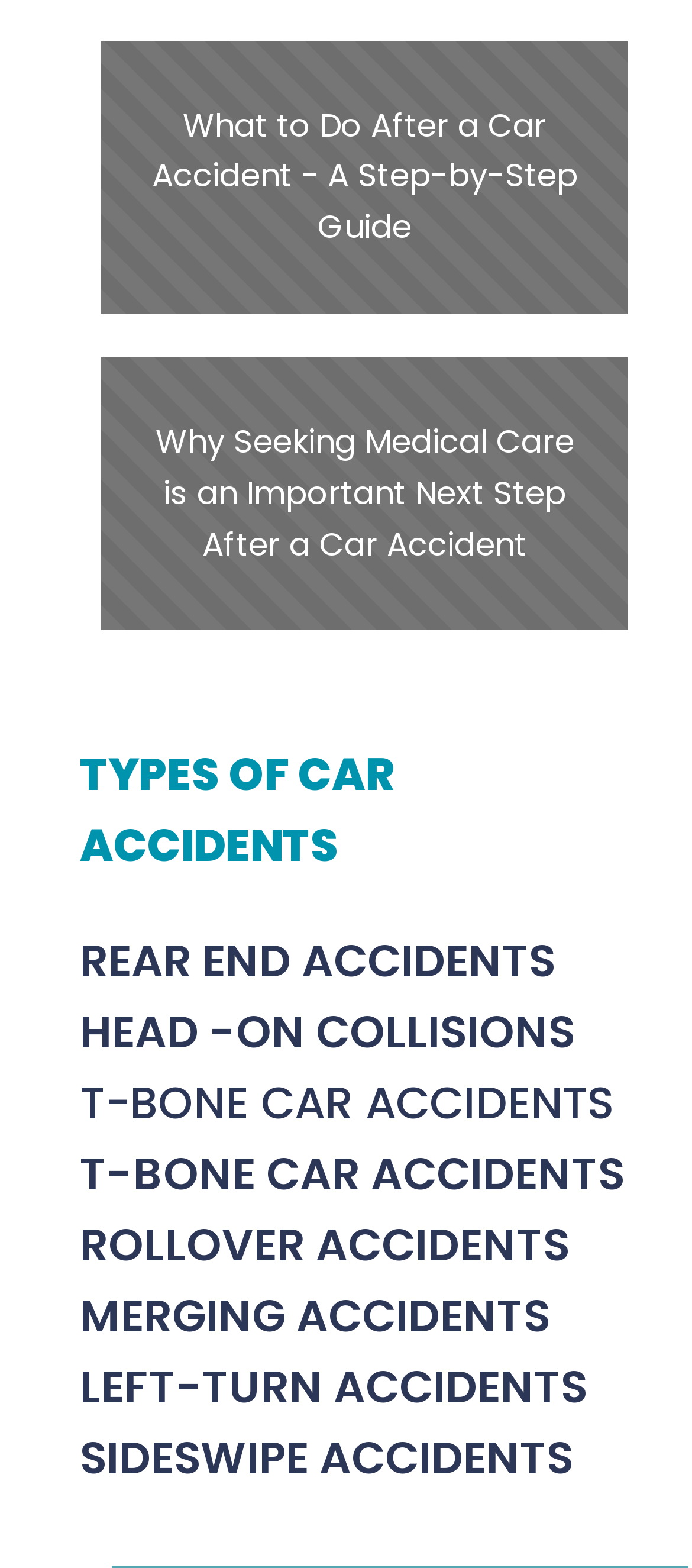How many types of car accidents are listed on this webpage?
Refer to the image and respond with a one-word or short-phrase answer.

7